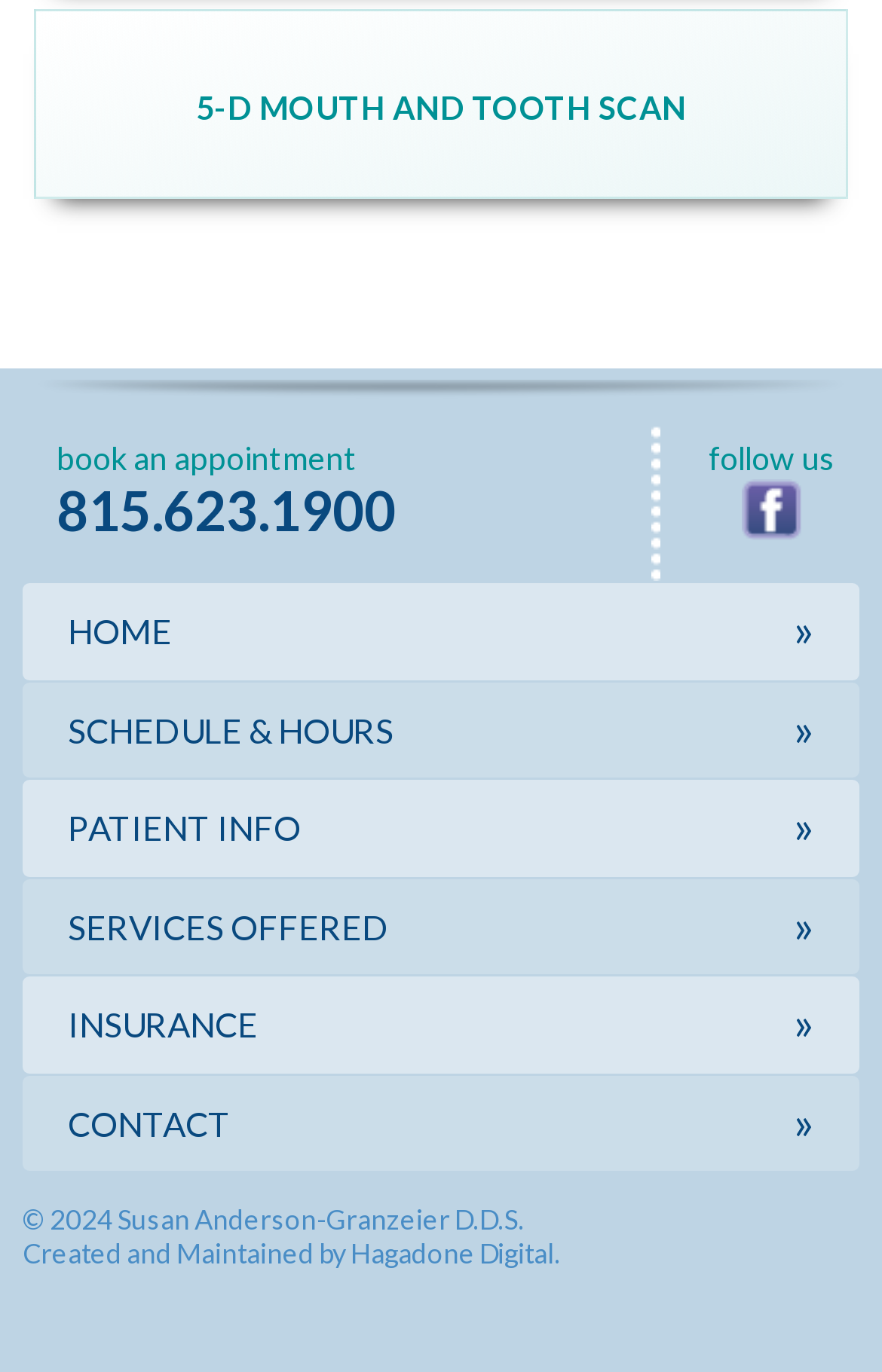How many navigation links are there?
Using the details shown in the screenshot, provide a comprehensive answer to the question.

I counted the navigation links by looking at the link elements with the text 'HOME', 'SCHEDULE & HOURS', 'PATIENT INFO', 'SERVICES OFFERED', 'INSURANCE', and 'CONTACT', and found six.